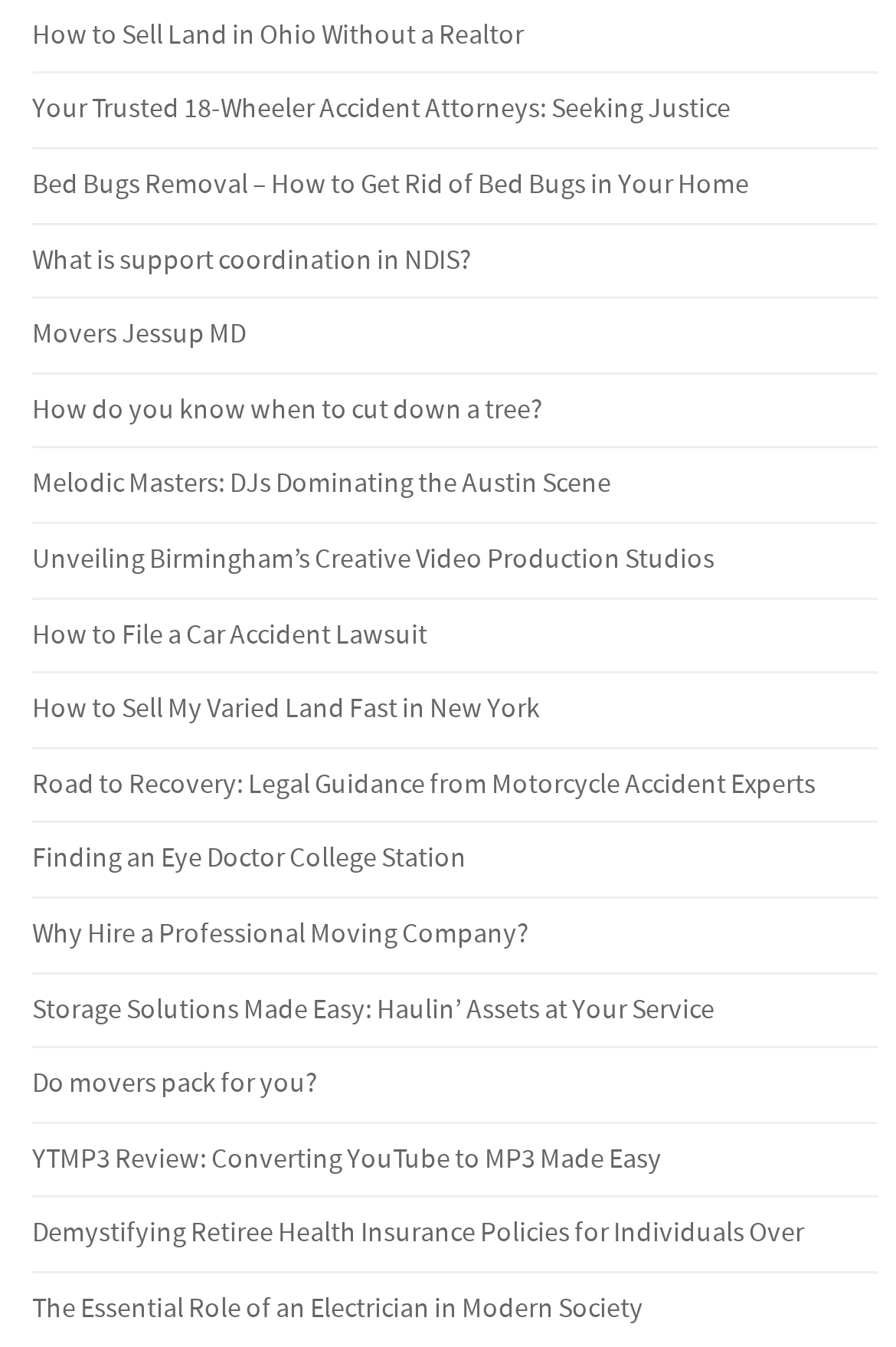Please provide a detailed answer to the question below based on the screenshot: 
What is the topic of the first link?

I looked at the OCR text of the first link element, which is 'How to Sell Land in Ohio Without a Realtor', and determined that the topic is selling land in Ohio.